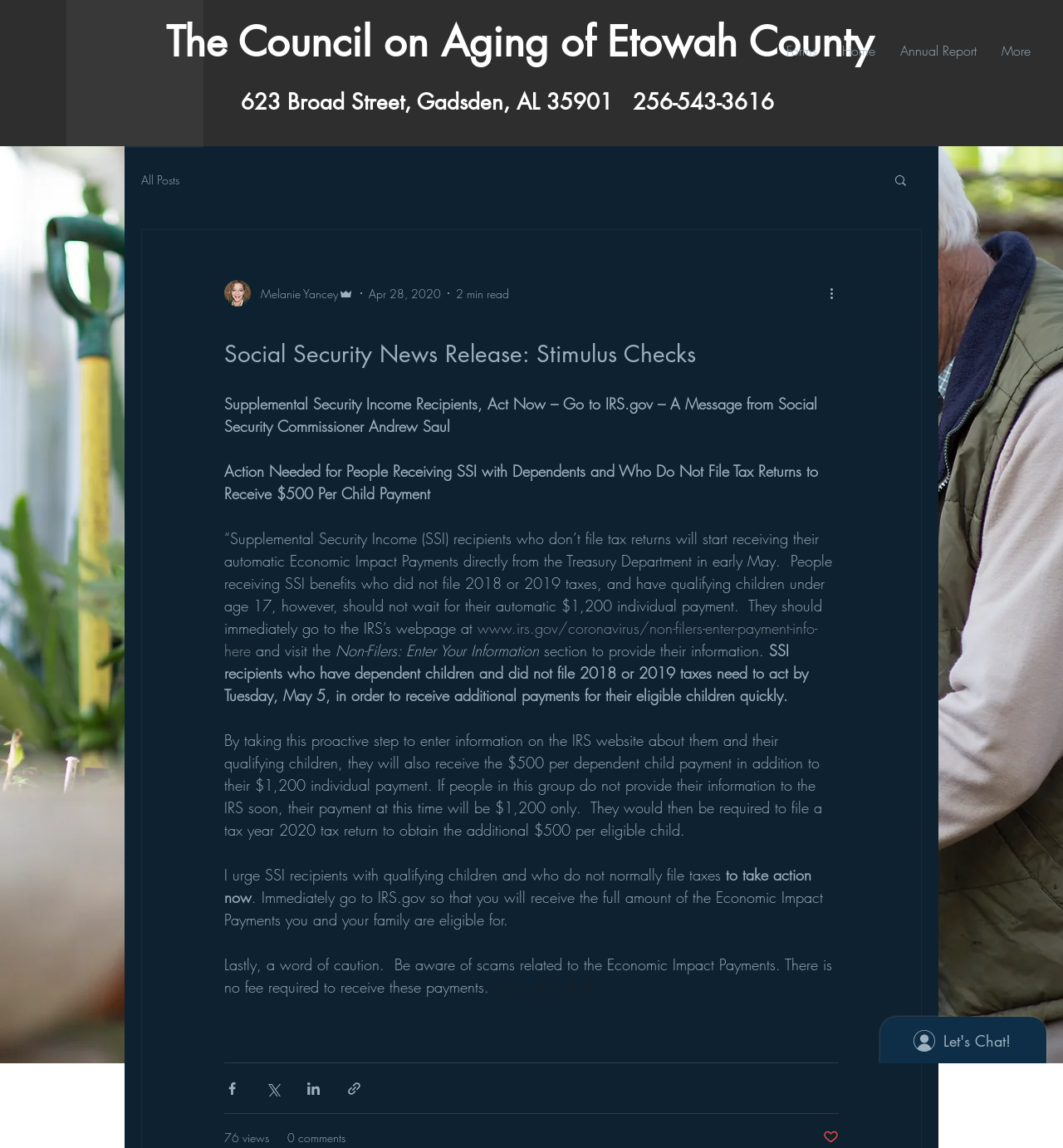Please identify the bounding box coordinates of the element I need to click to follow this instruction: "Visit the IRS webpage".

[0.211, 0.538, 0.769, 0.575]